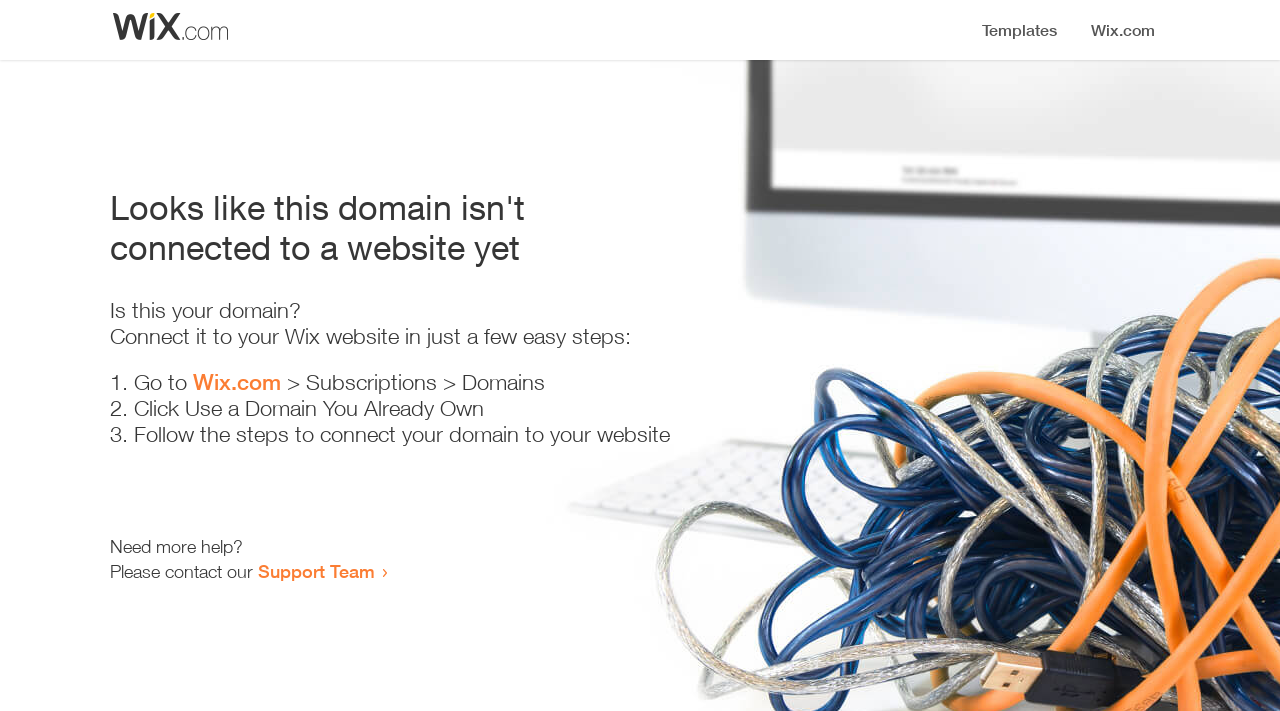What is the first step to connect the domain?
Respond to the question with a well-detailed and thorough answer.

The webpage lists the first step as 'Go to Wix.com', which is followed by further instructions to connect the domain to the website.